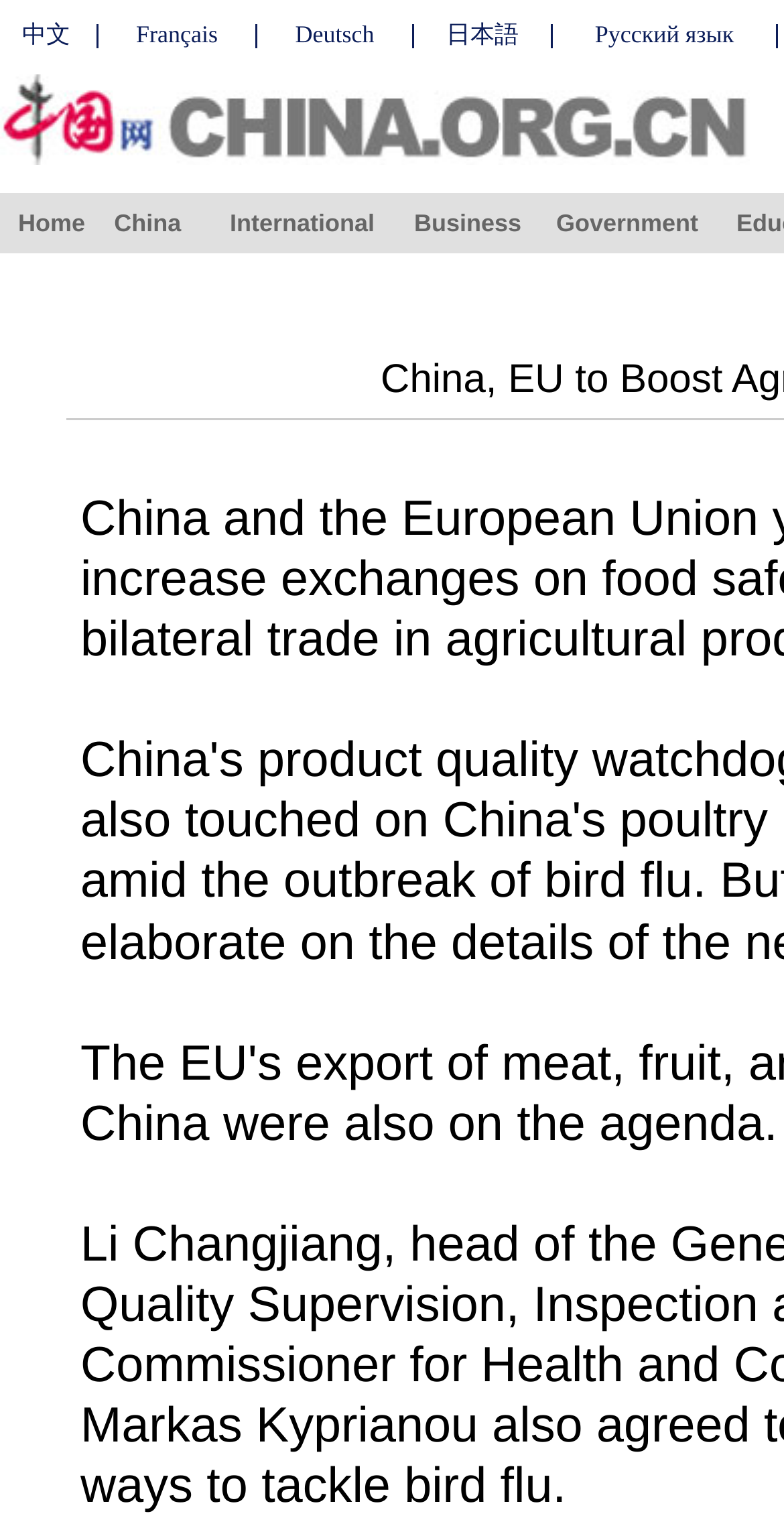Write an exhaustive caption that covers the webpage's main aspects.

The webpage is about China and the European Union boosting agricultural trade. At the top left corner, there are six language options: Chinese, French, German, Japanese, and Russian, each accompanied by a small image. Below these options, there is a large image that spans almost the entire width of the page.

Underneath the image, there is a navigation menu with five links: Home, China, International, Business, and Government. These links are evenly spaced and aligned horizontally across the page.

The rest of the page is not described in the provided accessibility tree, but based on the meta description, it likely contains news articles or content related to China and the EU's agricultural trade.